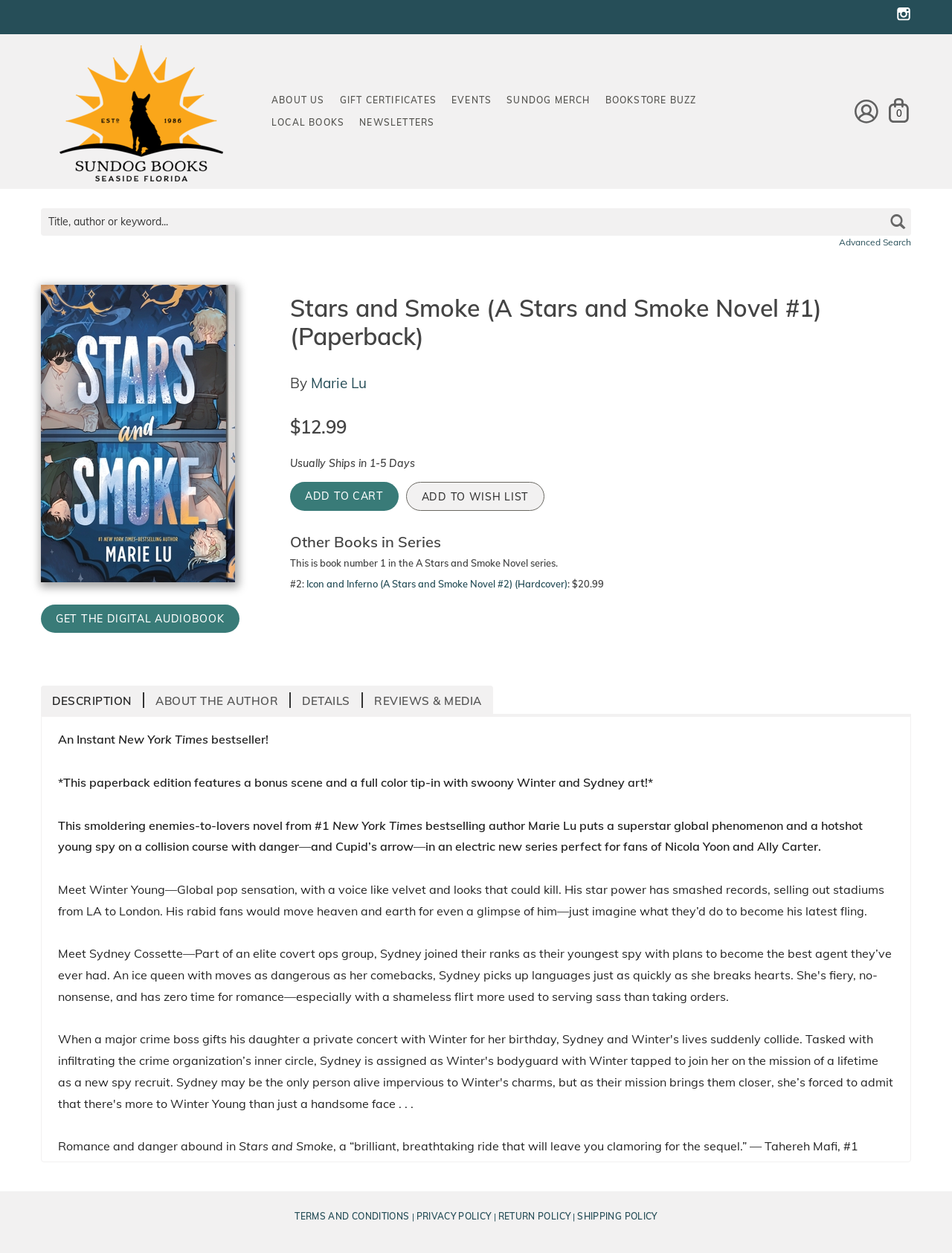Locate the bounding box coordinates of the area to click to fulfill this instruction: "Add to cart". The bounding box should be presented as four float numbers between 0 and 1, in the order [left, top, right, bottom].

[0.305, 0.384, 0.419, 0.407]